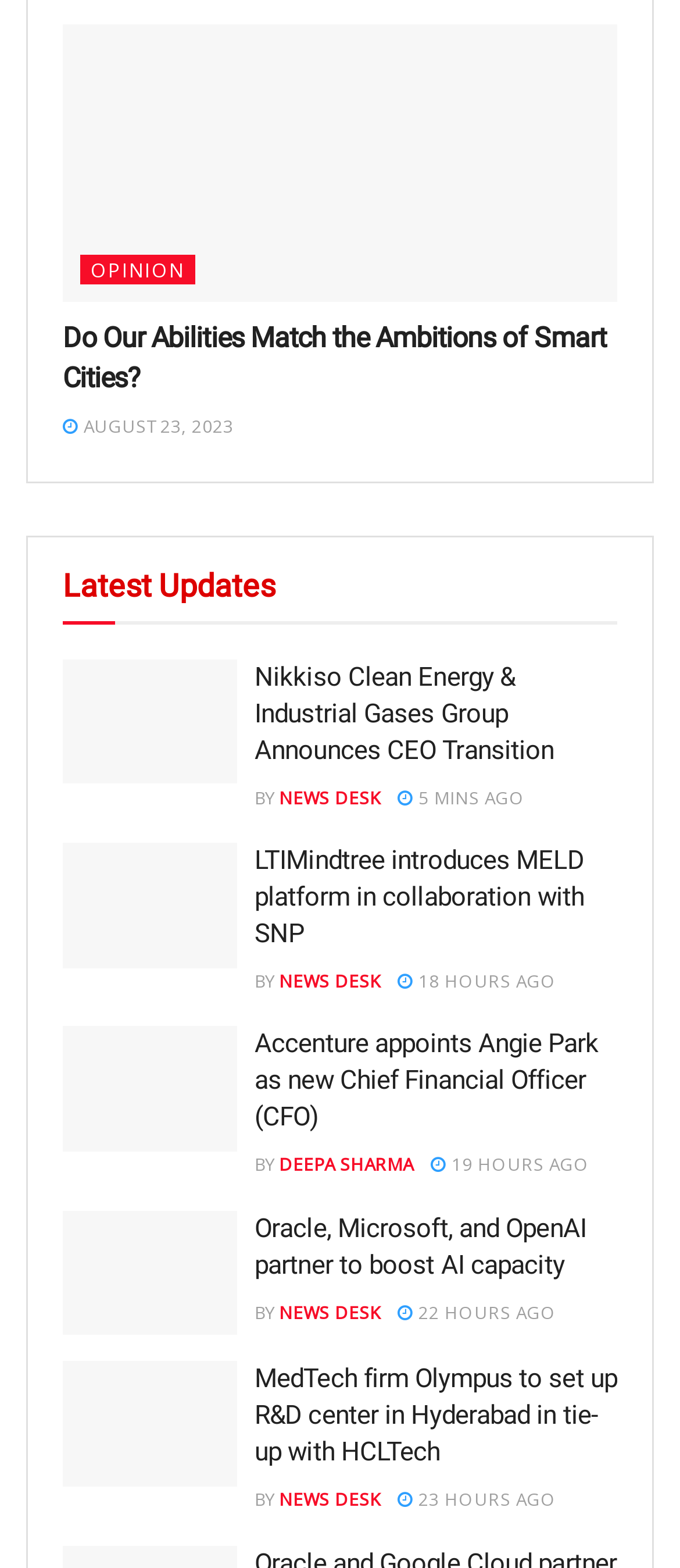Find the bounding box coordinates for the element that must be clicked to complete the instruction: "Check the news from 'LTIMindtree'". The coordinates should be four float numbers between 0 and 1, indicated as [left, top, right, bottom].

[0.092, 0.537, 0.349, 0.617]